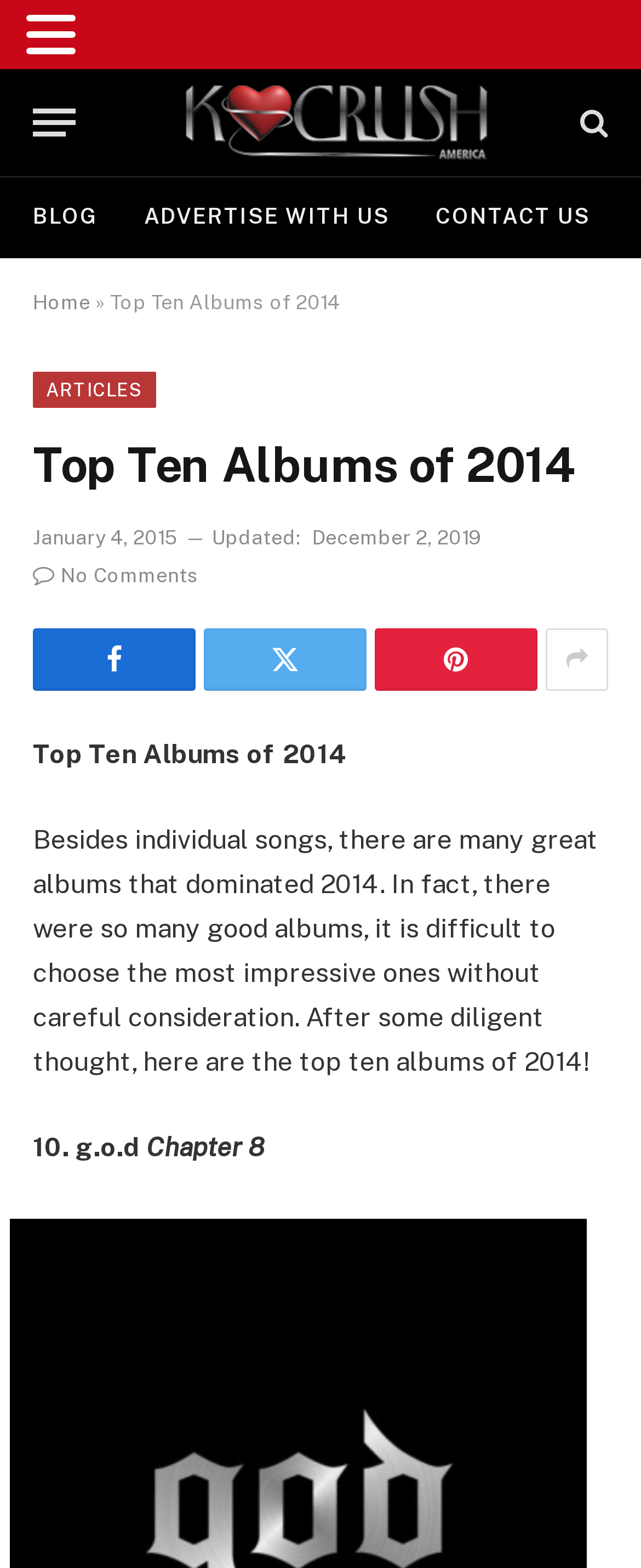Please determine the bounding box coordinates of the element's region to click for the following instruction: "Click the 'ARTICLES' link".

[0.051, 0.237, 0.243, 0.261]